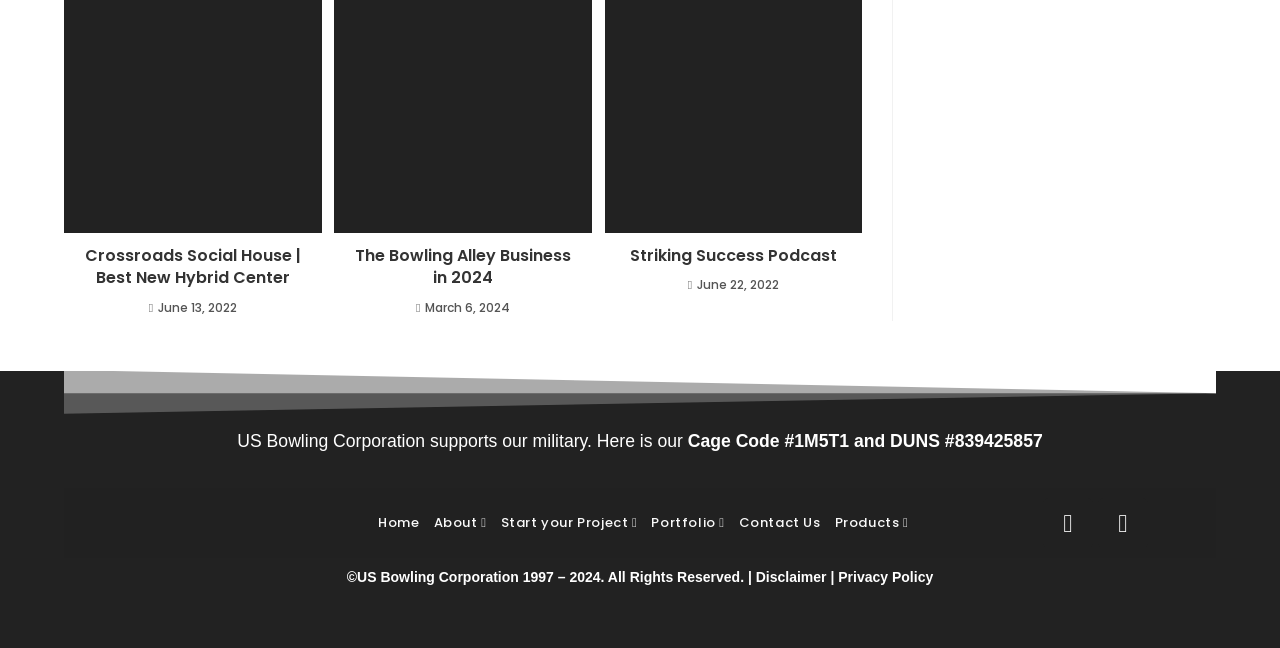Determine the bounding box coordinates of the region that needs to be clicked to achieve the task: "Click on Crossroads Social House link".

[0.059, 0.378, 0.242, 0.447]